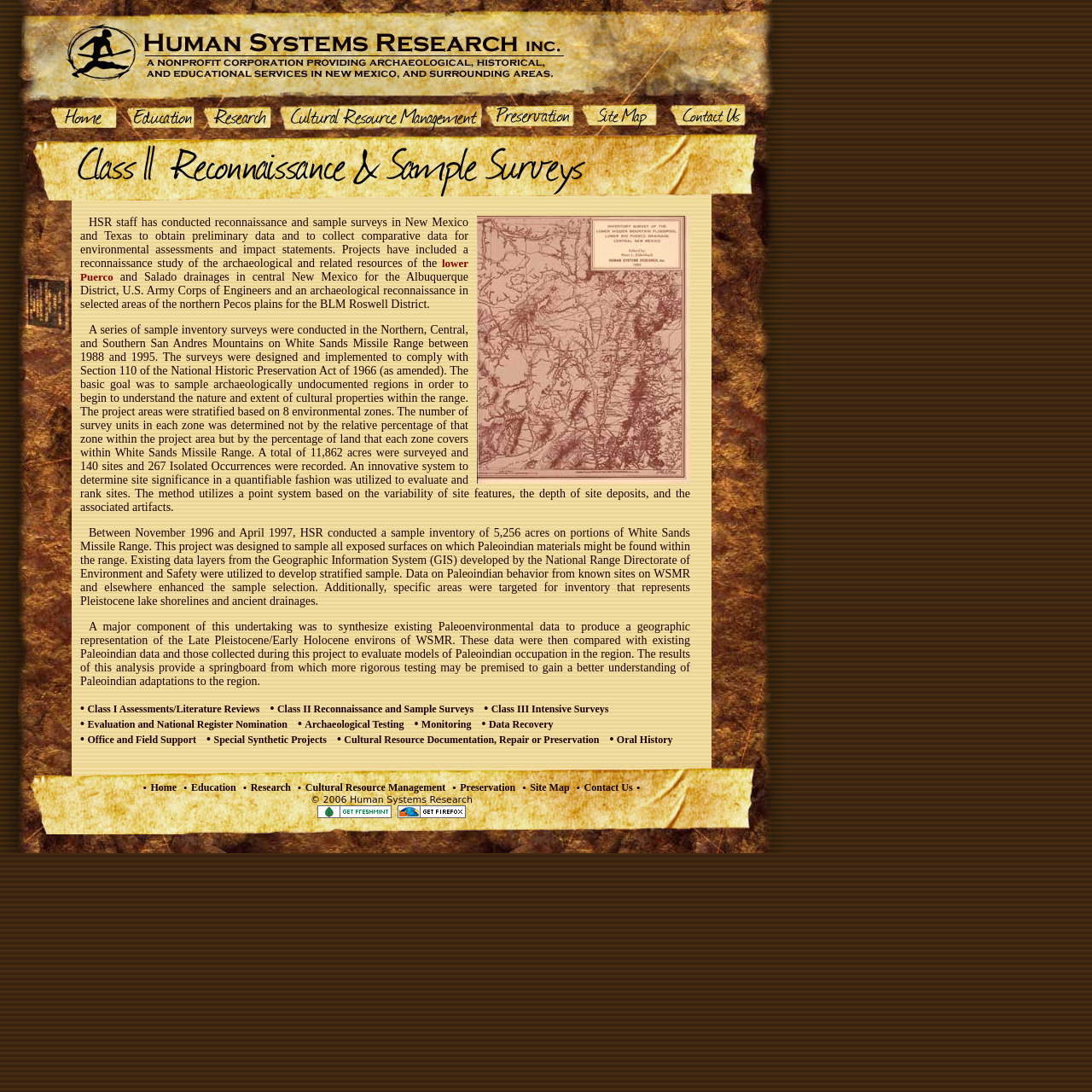Analyze the image and deliver a detailed answer to the question: What type of projects did HSR conduct in New Mexico and Texas?

According to the text, HSR staff conducted reconnaissance and sample surveys in New Mexico and Texas to obtain preliminary data and to collect comparative data for environmental assessments and impact statements.